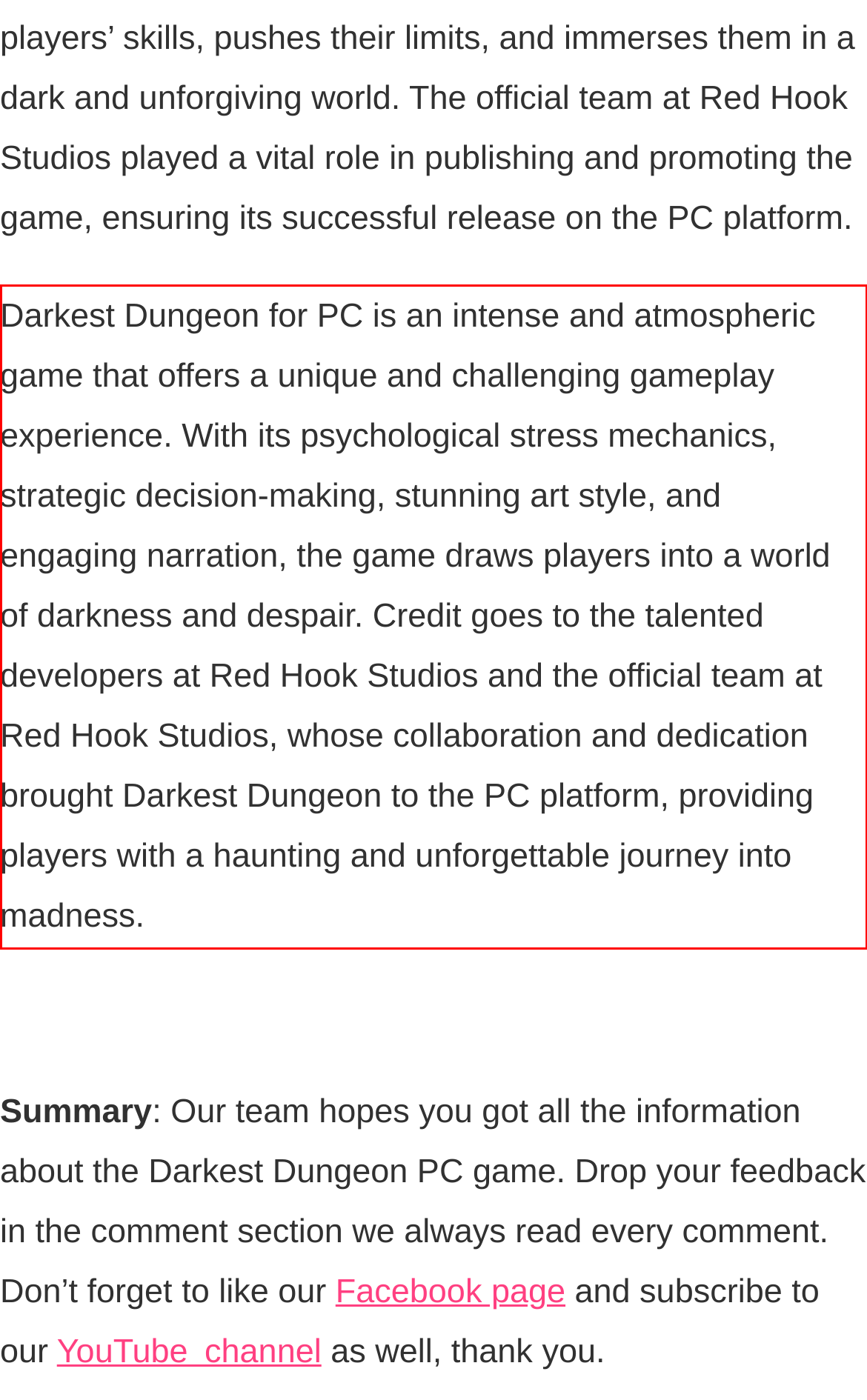Given a screenshot of a webpage containing a red rectangle bounding box, extract and provide the text content found within the red bounding box.

Darkest Dungeon for PC is an intense and atmospheric game that offers a unique and challenging gameplay experience. With its psychological stress mechanics, strategic decision-making, stunning art style, and engaging narration, the game draws players into a world of darkness and despair. Credit goes to the talented developers at Red Hook Studios and the official team at Red Hook Studios, whose collaboration and dedication brought Darkest Dungeon to the PC platform, providing players with a haunting and unforgettable journey into madness.